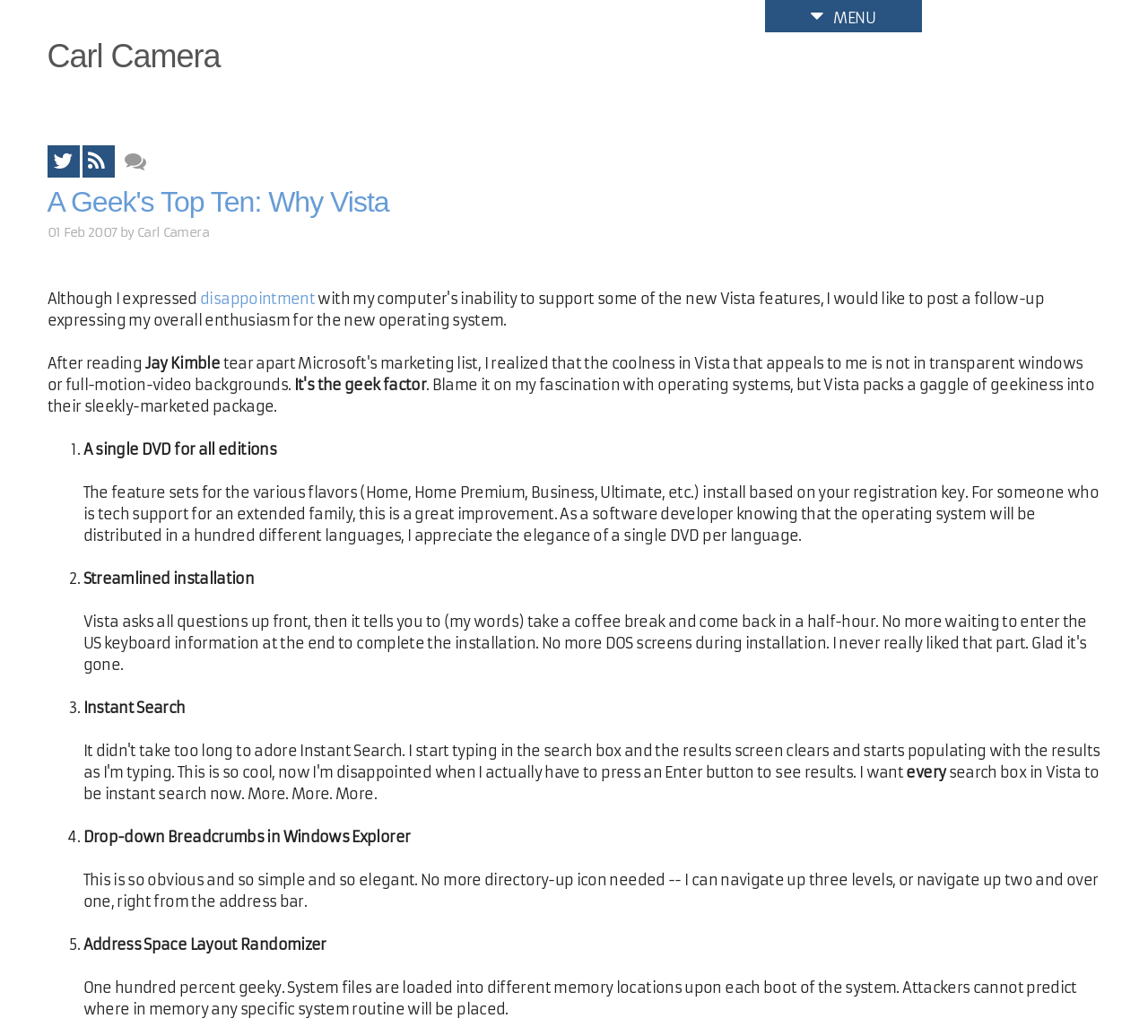Utilize the details in the image to thoroughly answer the following question: What is the topic of the blog post?

The topic of the blog post is 'Why Vista' which is mentioned in the heading 'A Geek's Top Ten: Why Vista' with the bounding box coordinates [0.041, 0.174, 0.959, 0.216].